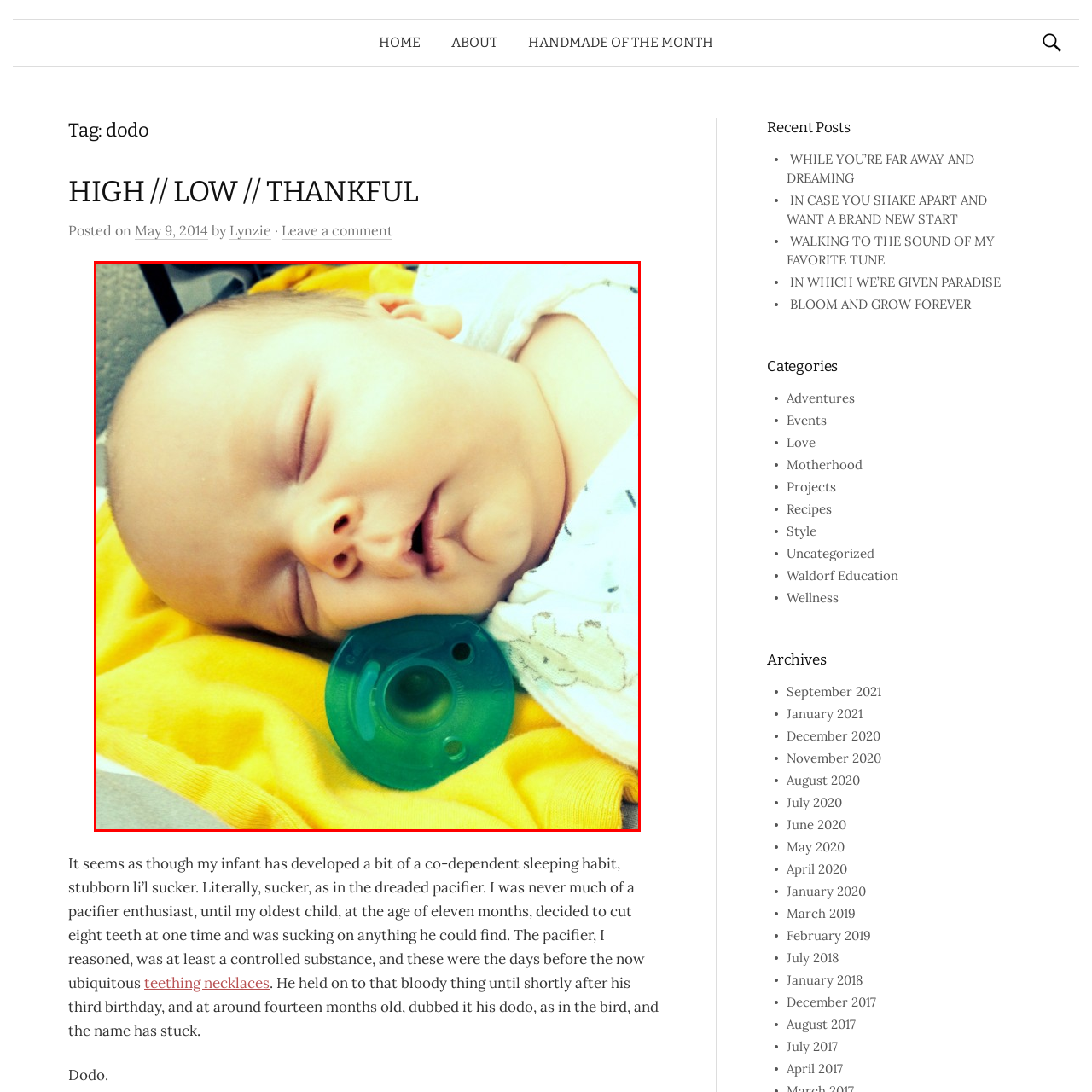What is the object snuggled close to the child's cheek?
Pay attention to the image surrounded by the red bounding box and answer the question in detail based on the image.

According to the caption, a 'bright turquoise pacifier' is snuggled close to the child's cheek, suggesting a comforting presence that hints at their co-dependent sleeping habit.